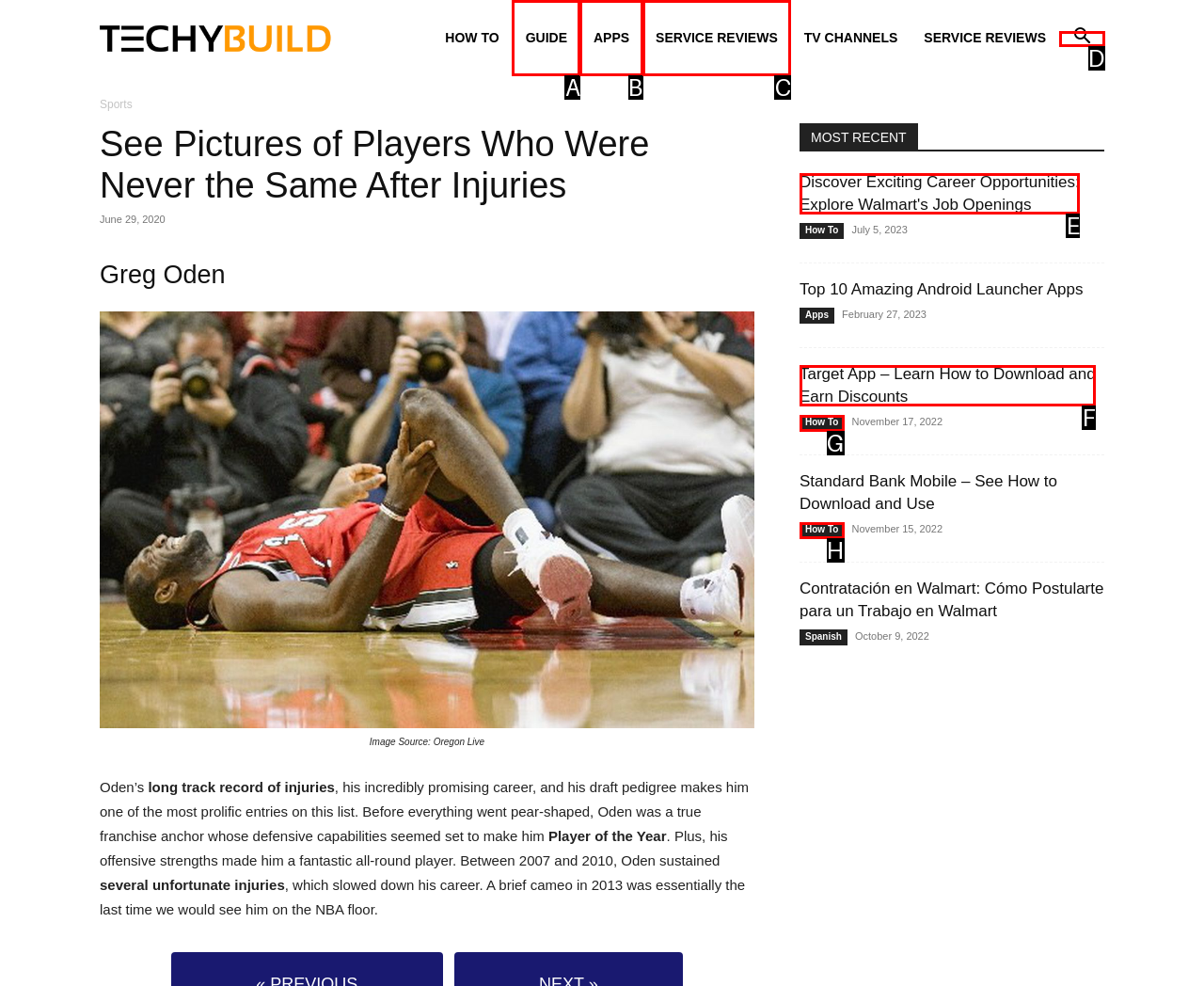Determine which option matches the description: Guide. Answer using the letter of the option.

A